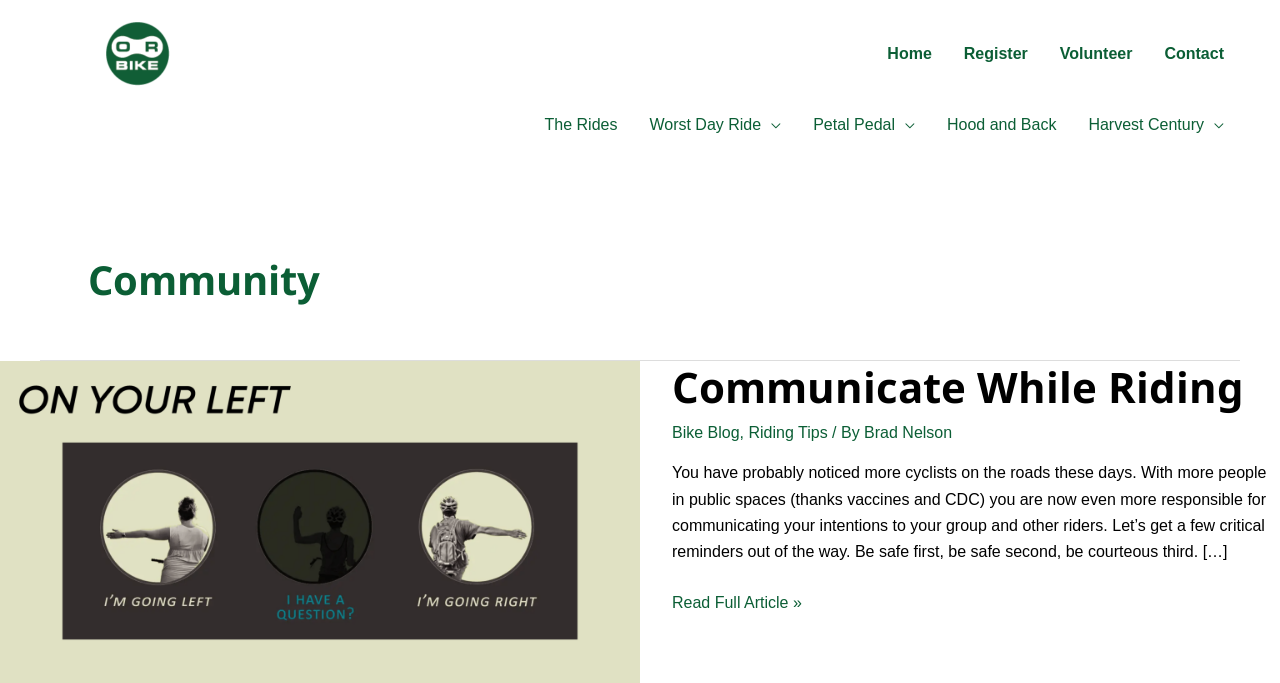What is the main topic of this webpage?
Please provide a comprehensive answer to the question based on the webpage screenshot.

The webpage has a heading 'Community' and several links related to cycling events and tips, indicating that the main topic of this webpage is cycling.